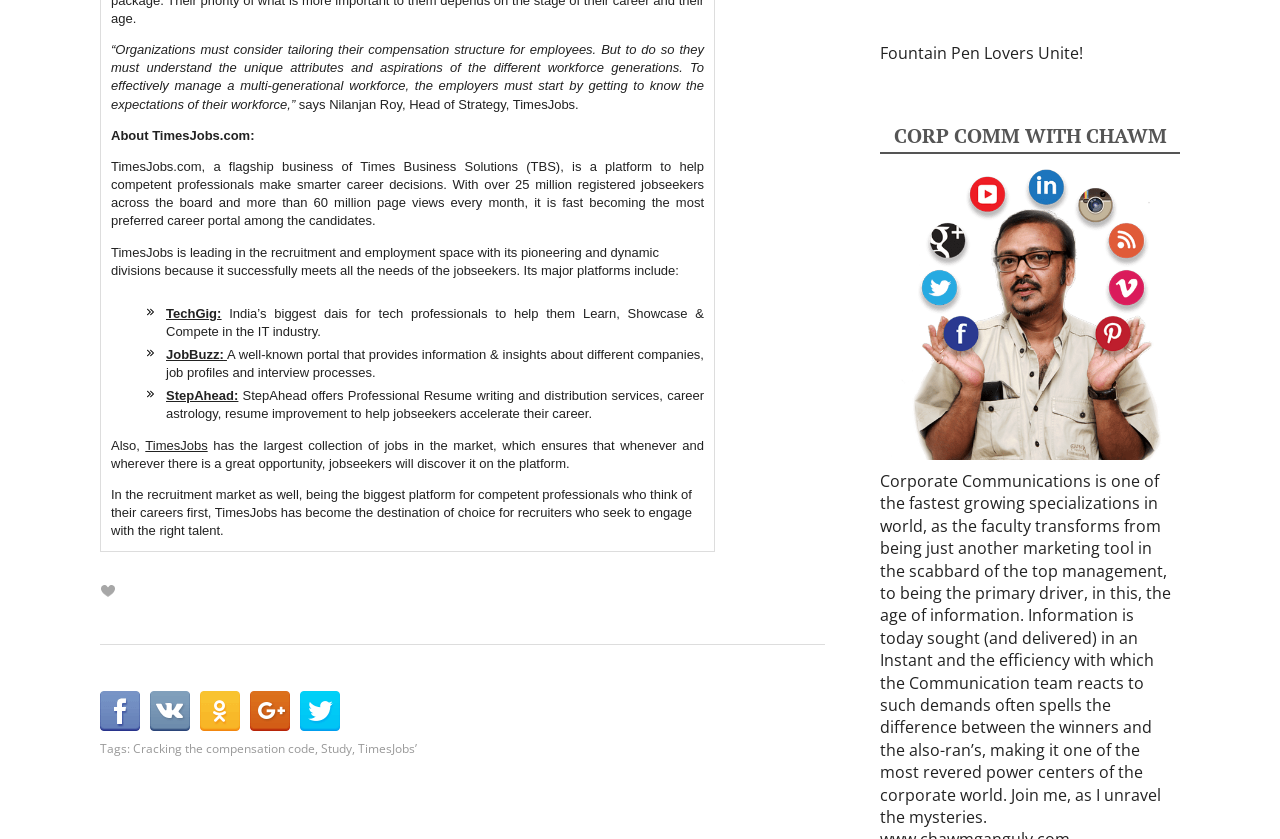Identify the bounding box coordinates for the element you need to click to achieve the following task: "Click on StepAhead link". The coordinates must be four float values ranging from 0 to 1, formatted as [left, top, right, bottom].

[0.13, 0.463, 0.186, 0.481]